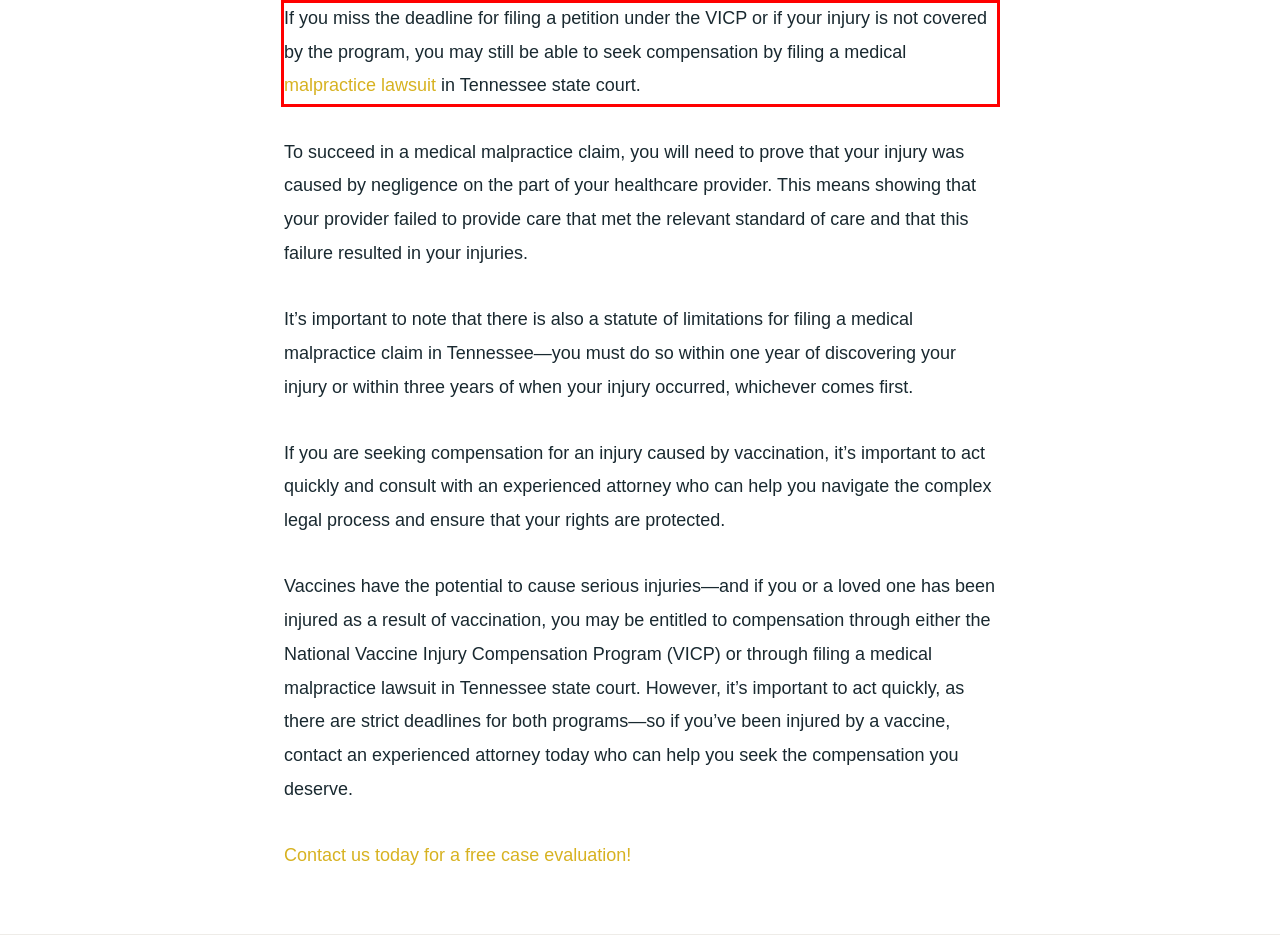Given the screenshot of the webpage, identify the red bounding box, and recognize the text content inside that red bounding box.

If you miss the deadline for filing a petition under the VICP or if your injury is not covered by the program, you may still be able to seek compensation by filing a medical malpractice lawsuit in Tennessee state court.